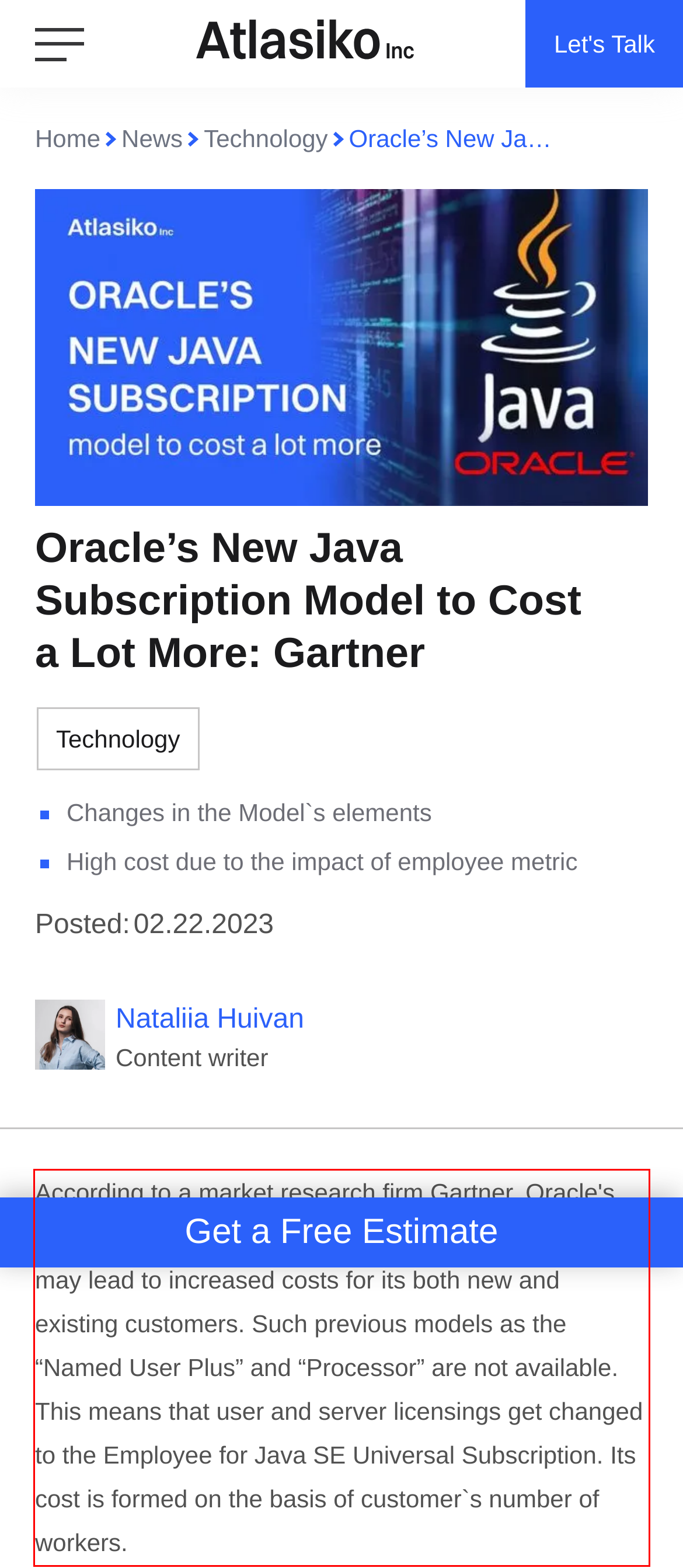Given a screenshot of a webpage containing a red bounding box, perform OCR on the text within this red bounding box and provide the text content.

According to a market research firm Gartner, Oracle's new Java SE Universal subscription licensing model may lead to increased costs for its both new and existing customers. Such previous models as the “Named User Plus” and “Processor” are not available. This means that user and server licensings get changed to the Employee for Java SE Universal Subscription. Its cost is formed on the basis of customer`s number of workers.